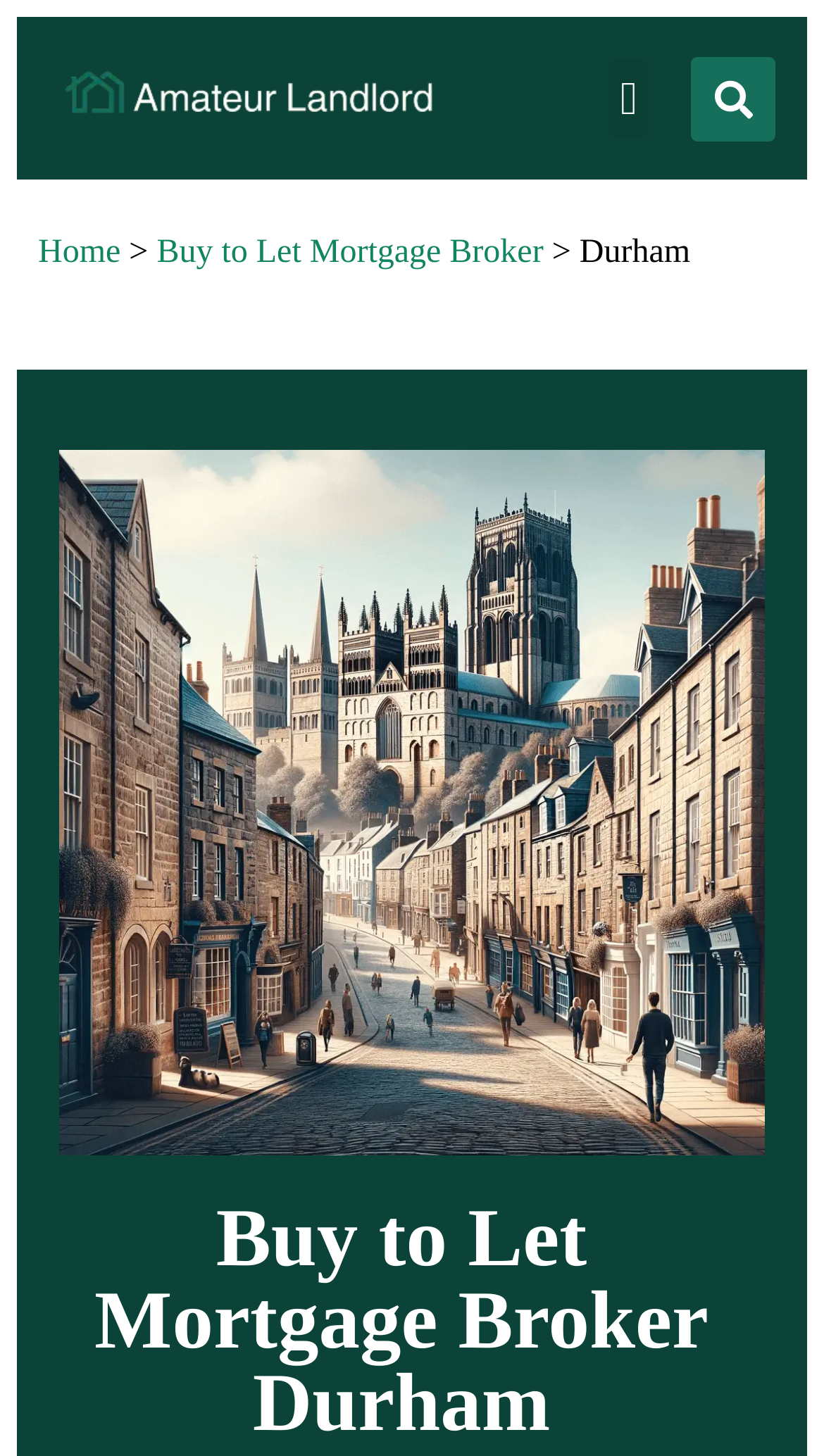What is the main image on the webpage?
Based on the image, give a one-word or short phrase answer.

Durham city centre